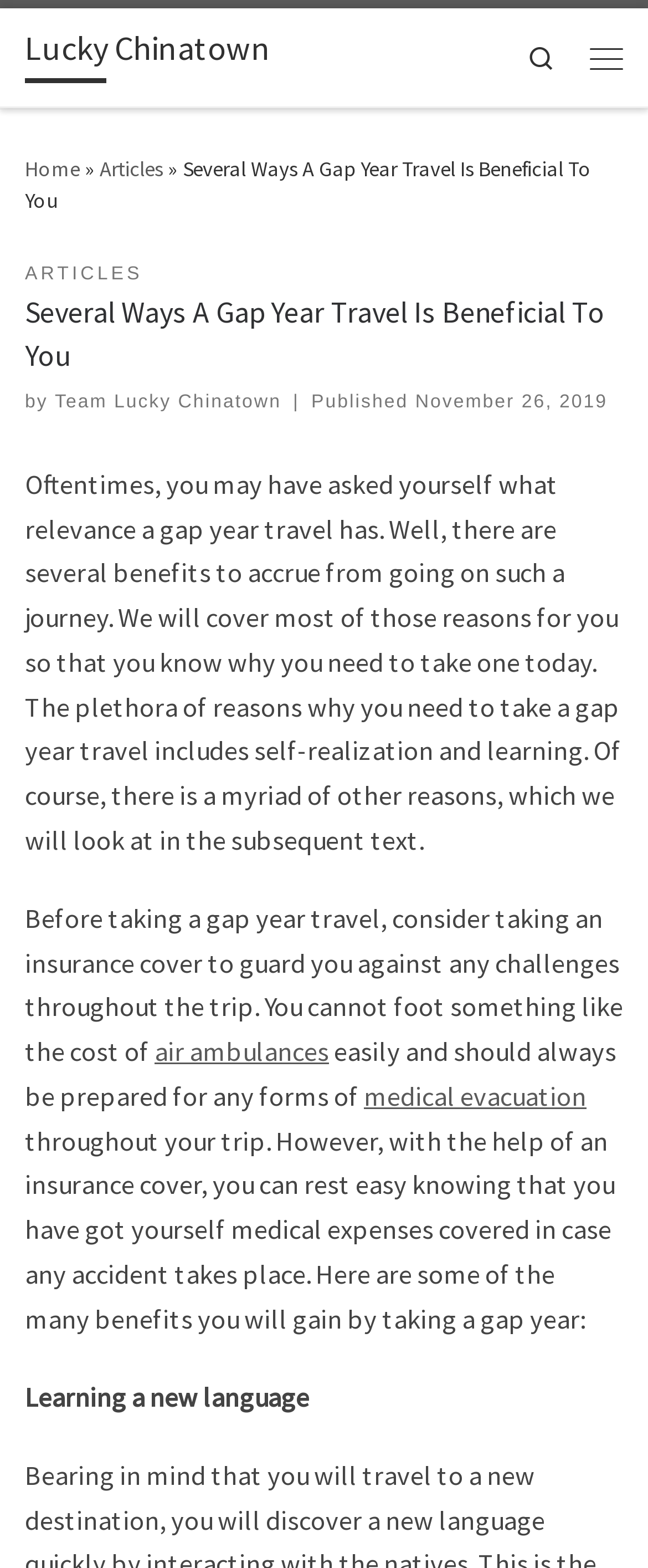Identify the bounding box coordinates for the element that needs to be clicked to fulfill this instruction: "search on the website". Provide the coordinates in the format of four float numbers between 0 and 1: [left, top, right, bottom].

[0.785, 0.005, 0.885, 0.068]